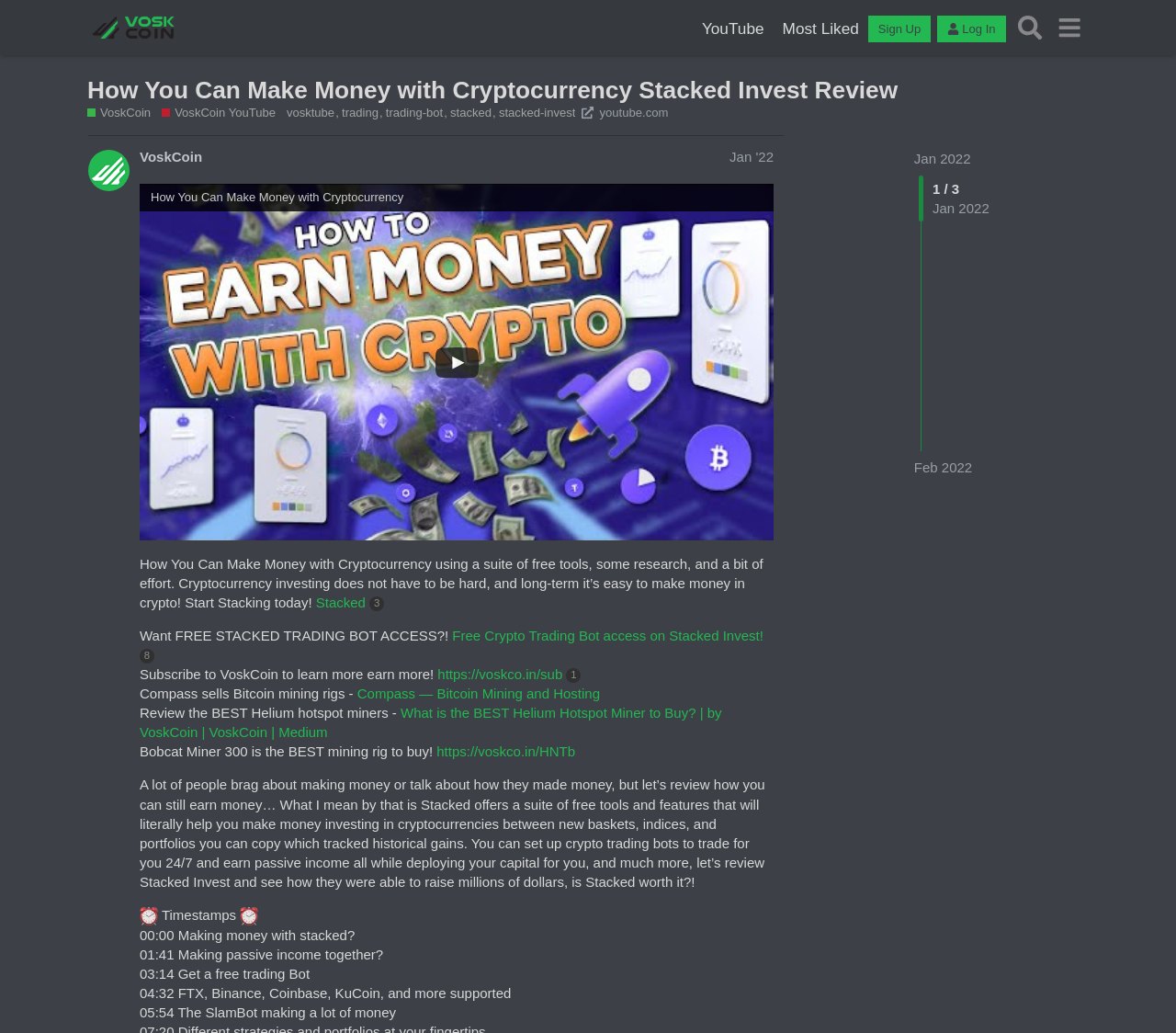Please locate the UI element described by "Log In" and provide its bounding box coordinates.

[0.797, 0.015, 0.855, 0.041]